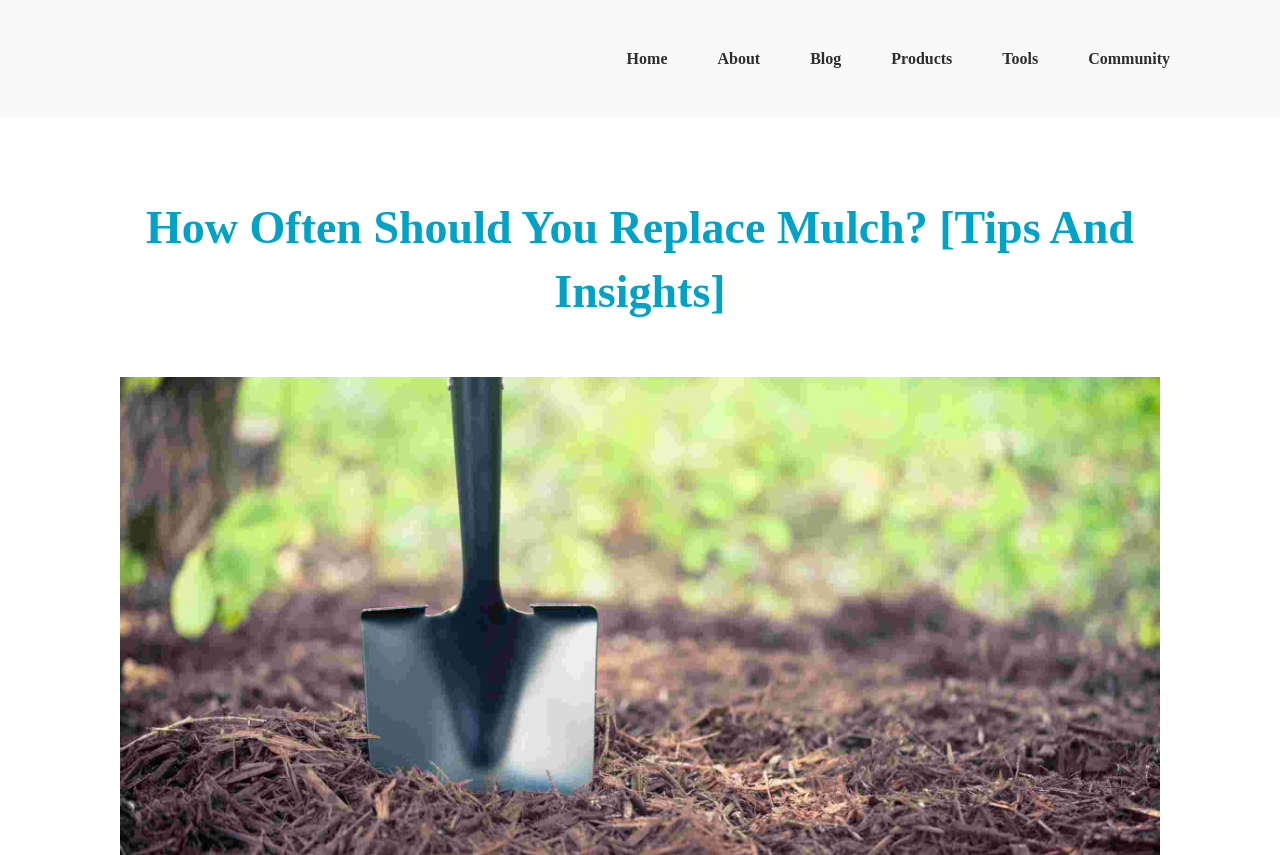Please extract the primary headline from the webpage.

How Often Should You Replace Mulch? [Tips And Insights]